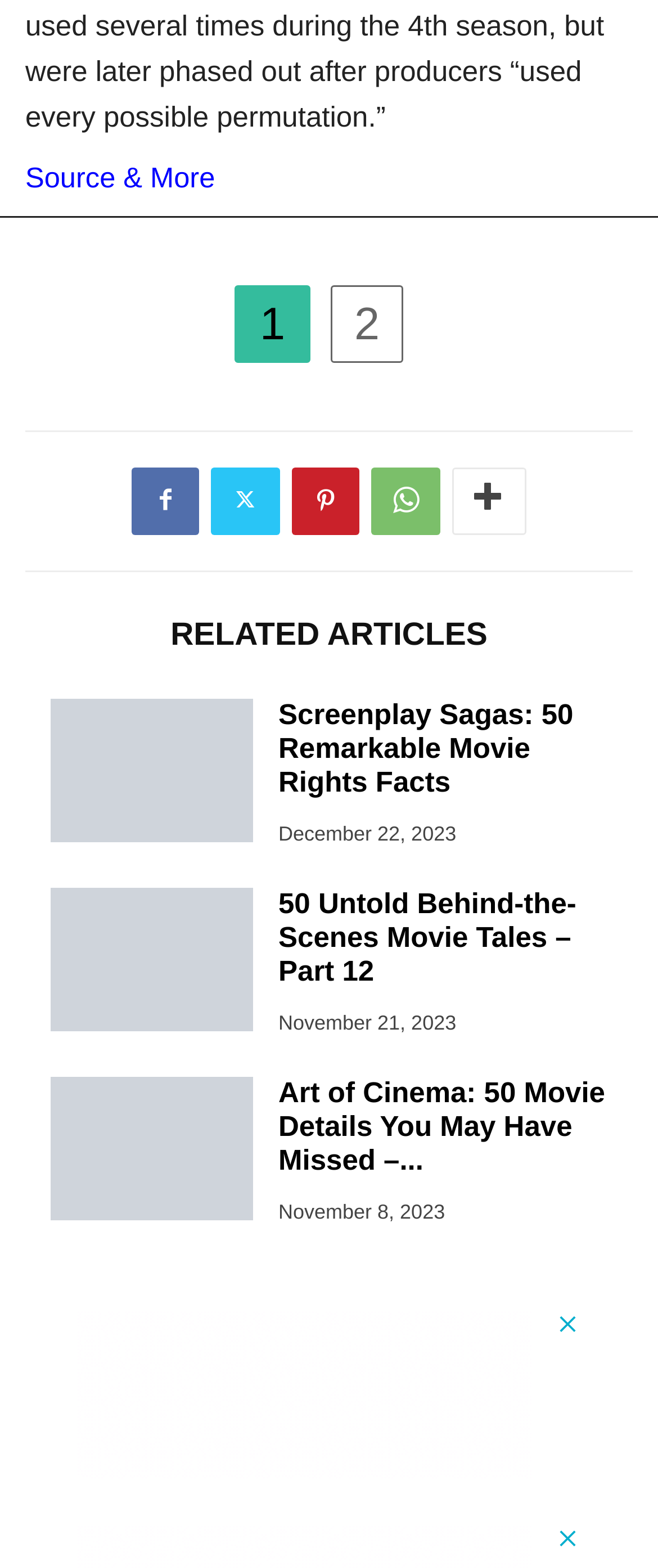Please identify the bounding box coordinates of the clickable region that I should interact with to perform the following instruction: "Click on '2'". The coordinates should be expressed as four float numbers between 0 and 1, i.e., [left, top, right, bottom].

[0.503, 0.383, 0.613, 0.432]